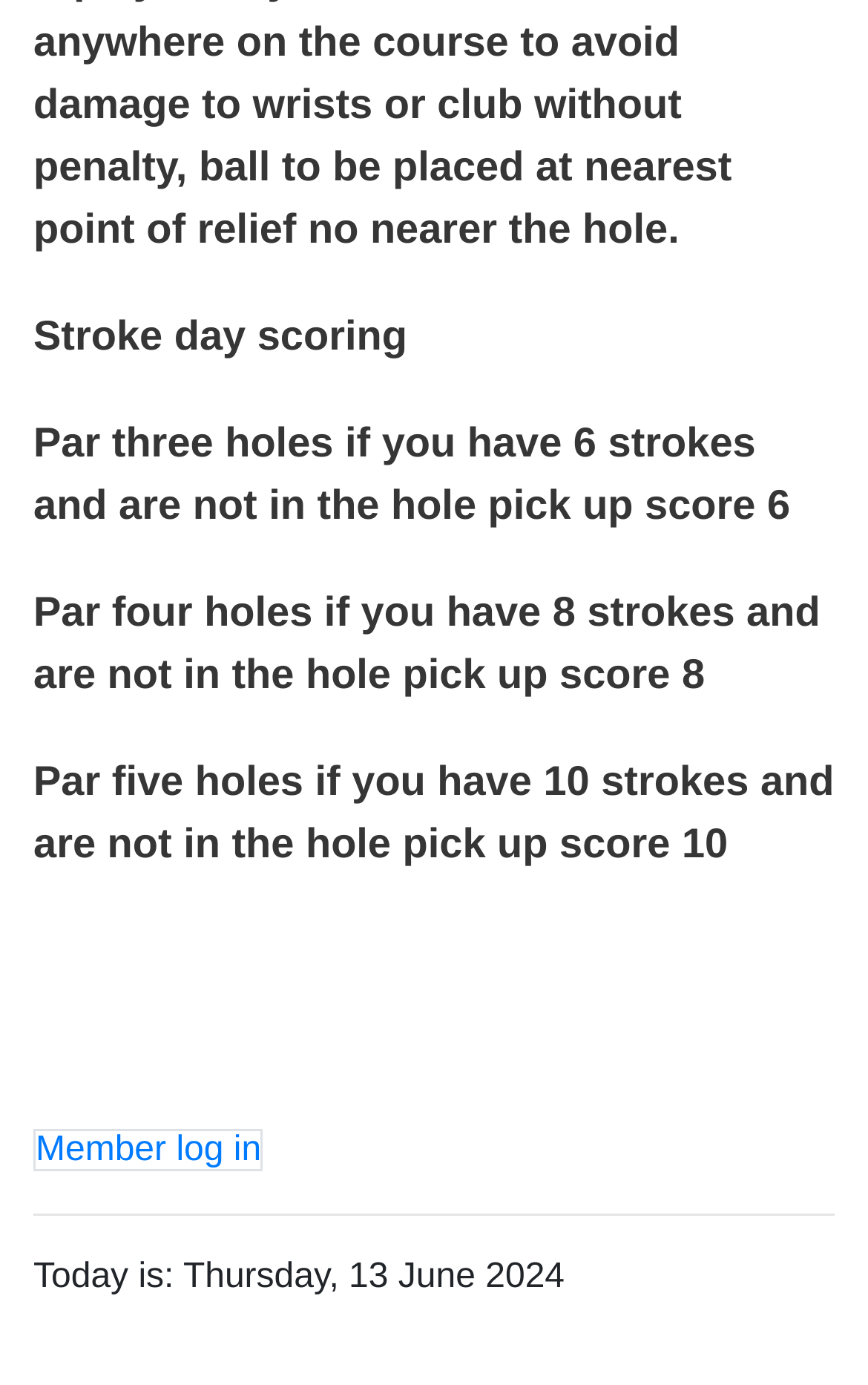What is the scoring rule for par three holes? Refer to the image and provide a one-word or short phrase answer.

Pick up score 6